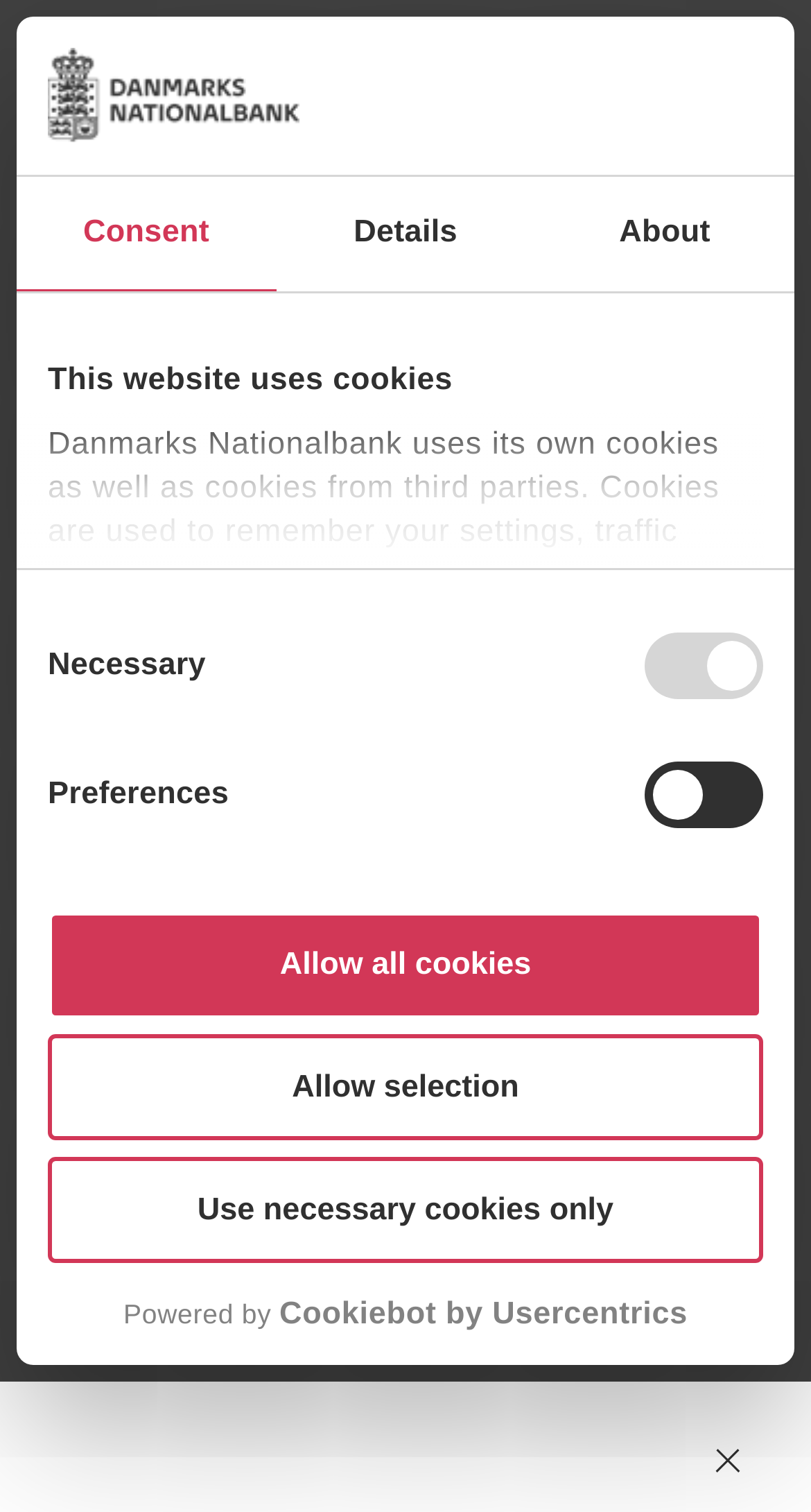Specify the bounding box coordinates of the area that needs to be clicked to achieve the following instruction: "Select the 'Preferences' checkbox".

[0.795, 0.503, 0.941, 0.547]